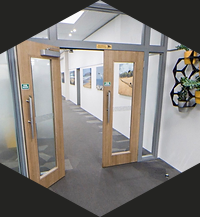Break down the image into a detailed narrative.

The image depicts a modern, stylish entrance featuring double doors made of wood and glass, inviting visitors into a contemporary workspace. The doors are partially open, revealing a well-lit corridor adorned with framed photographs that showcase various landscapes or office environments, contributing to a welcoming atmosphere. The decor also includes a vertical planter with greenery on the wall to the right, enhancing the aesthetic appeal and promoting a sense of tranquility. This entrance serves as a gateway to a dynamic coworking space, reflecting the flexible and vibrant community ethos of Hastings HIVE.